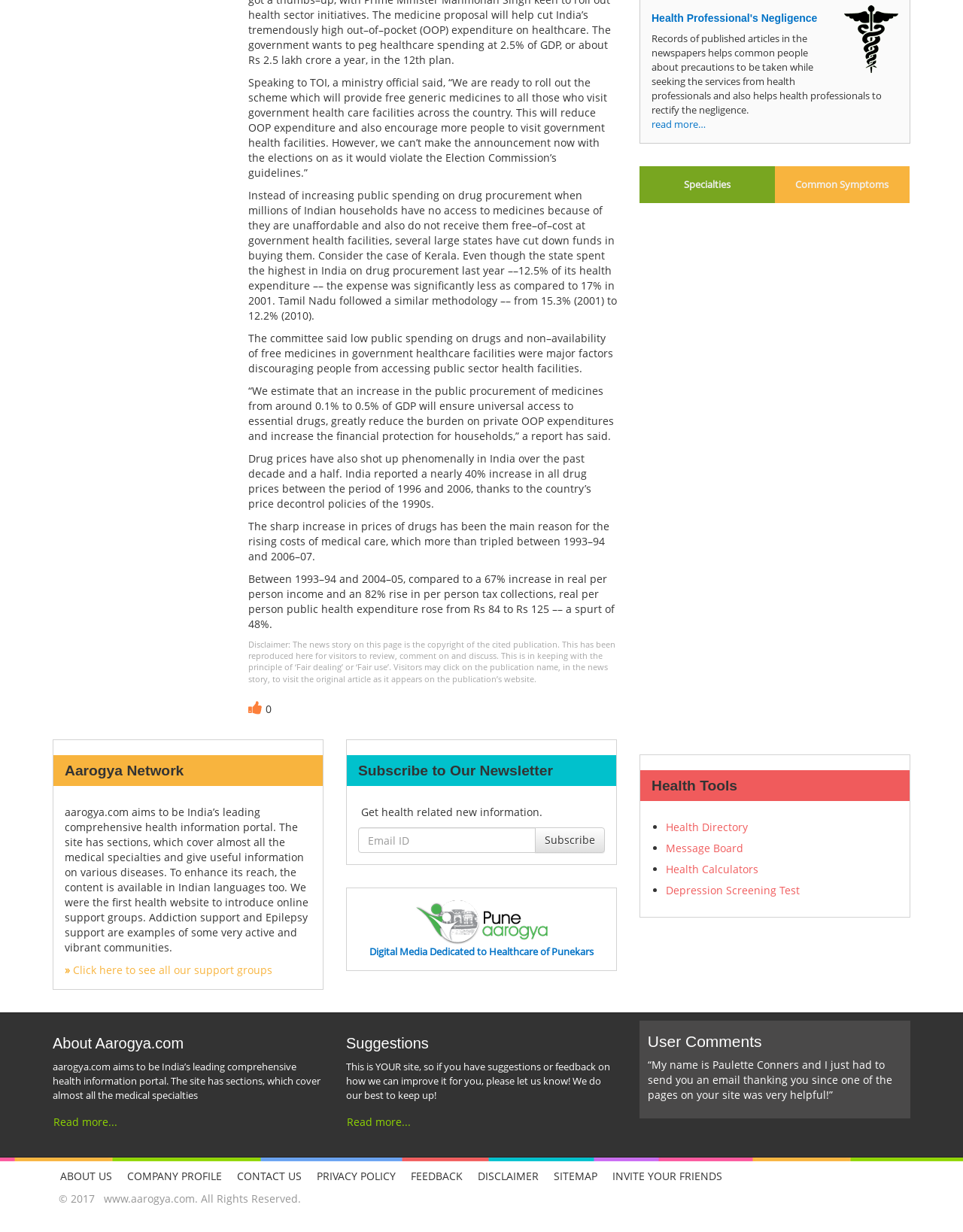Locate and provide the bounding box coordinates for the HTML element that matches this description: "parent_node: Subscribe placeholder="Email ID"".

[0.372, 0.672, 0.556, 0.692]